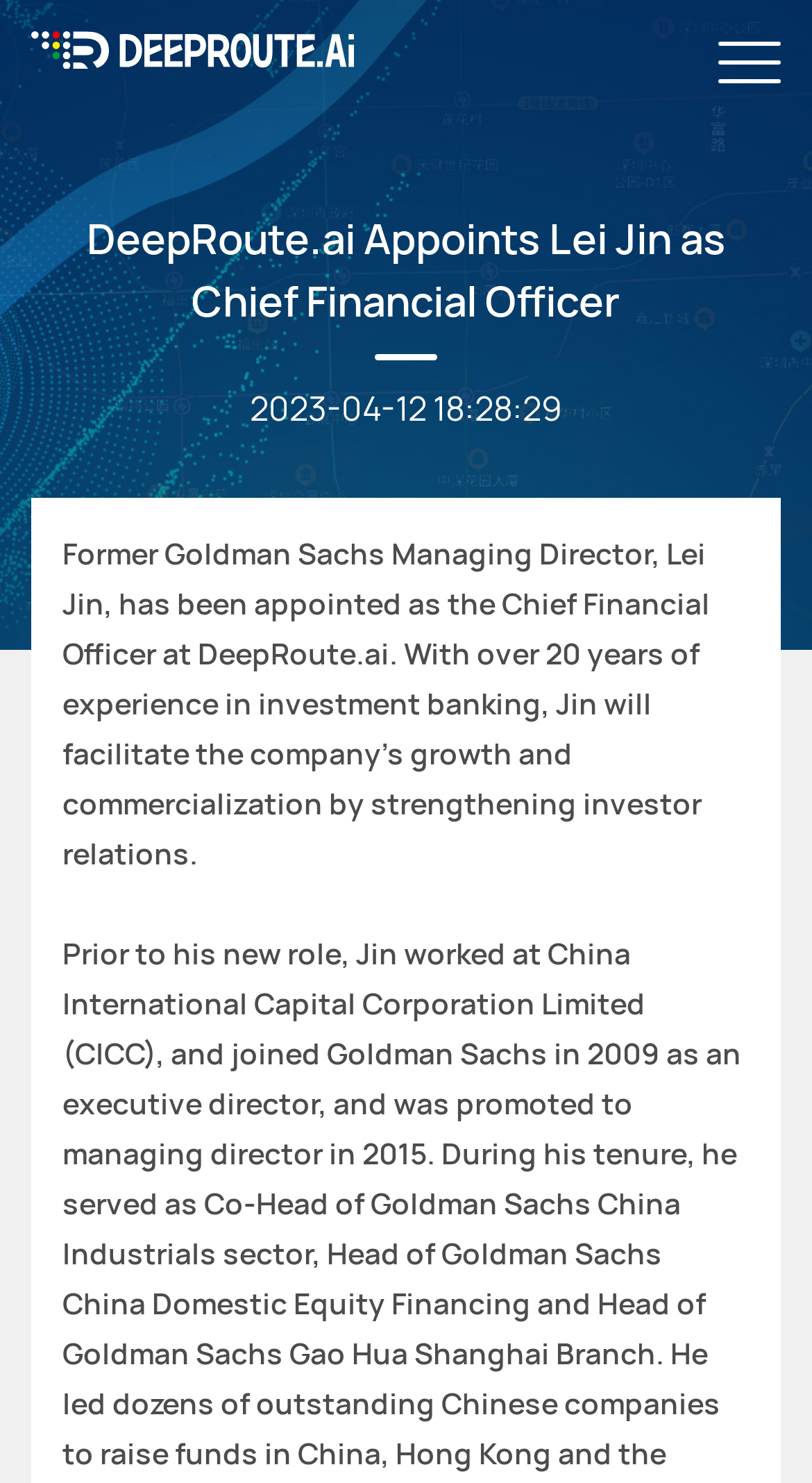Who is the new Chief Financial Officer at DeepRoute.ai?
Please provide a detailed and comprehensive answer to the question.

The answer can be found in the StaticText element with the text 'Former Goldman Sachs Managing Director, Lei Jin, has been appointed as the Chief Financial Officer at DeepRoute.ai.'